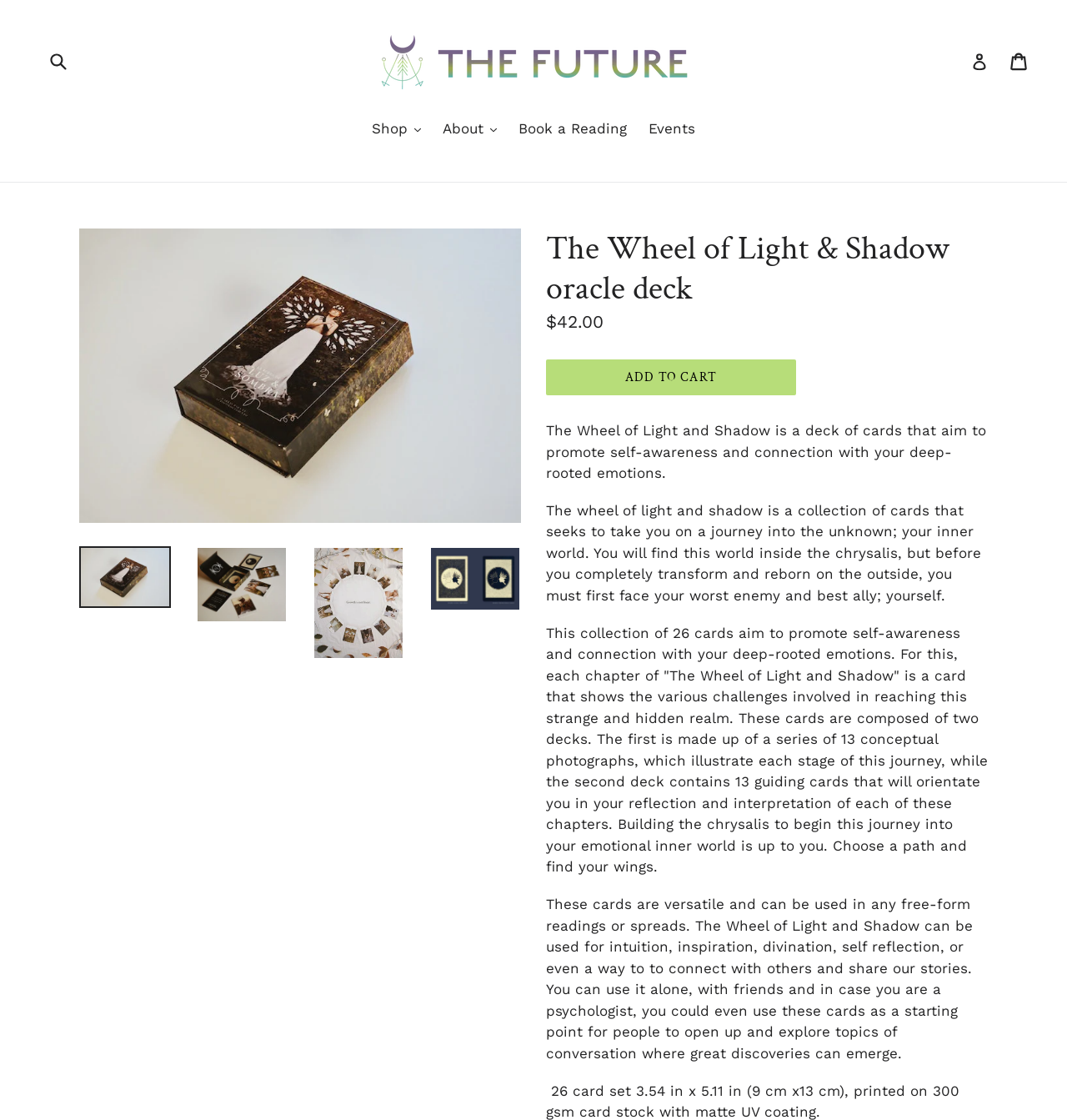Extract the main heading text from the webpage.

The Wheel of Light & Shadow oracle deck